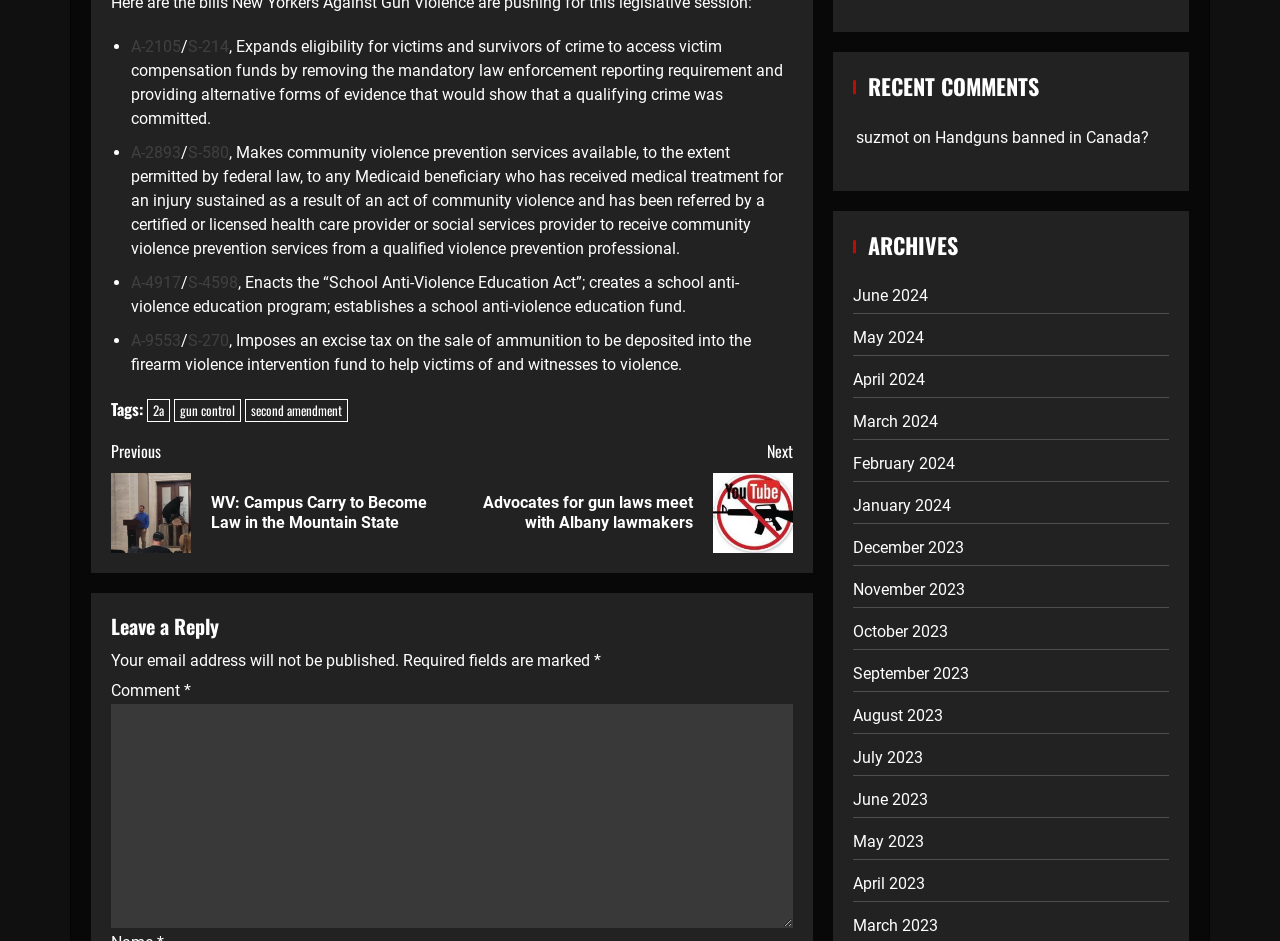Provide a thorough and detailed response to the question by examining the image: 
What is the purpose of the 'Continue Reading' button?

The 'Continue Reading' button is likely used to load more content or articles on the webpage, allowing users to read more about the topics discussed on the page.